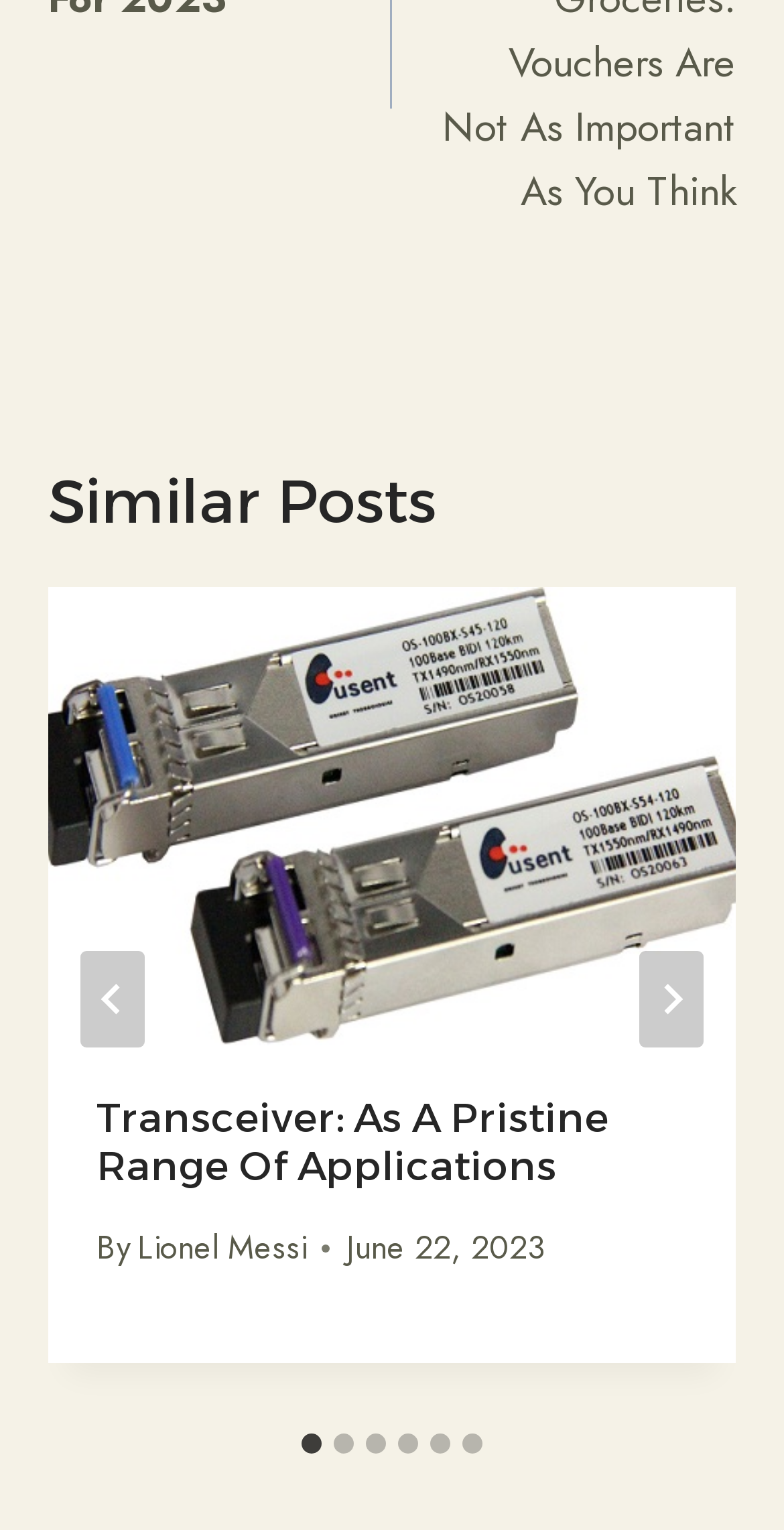Use a single word or phrase to respond to the question:
How many slides are there?

6